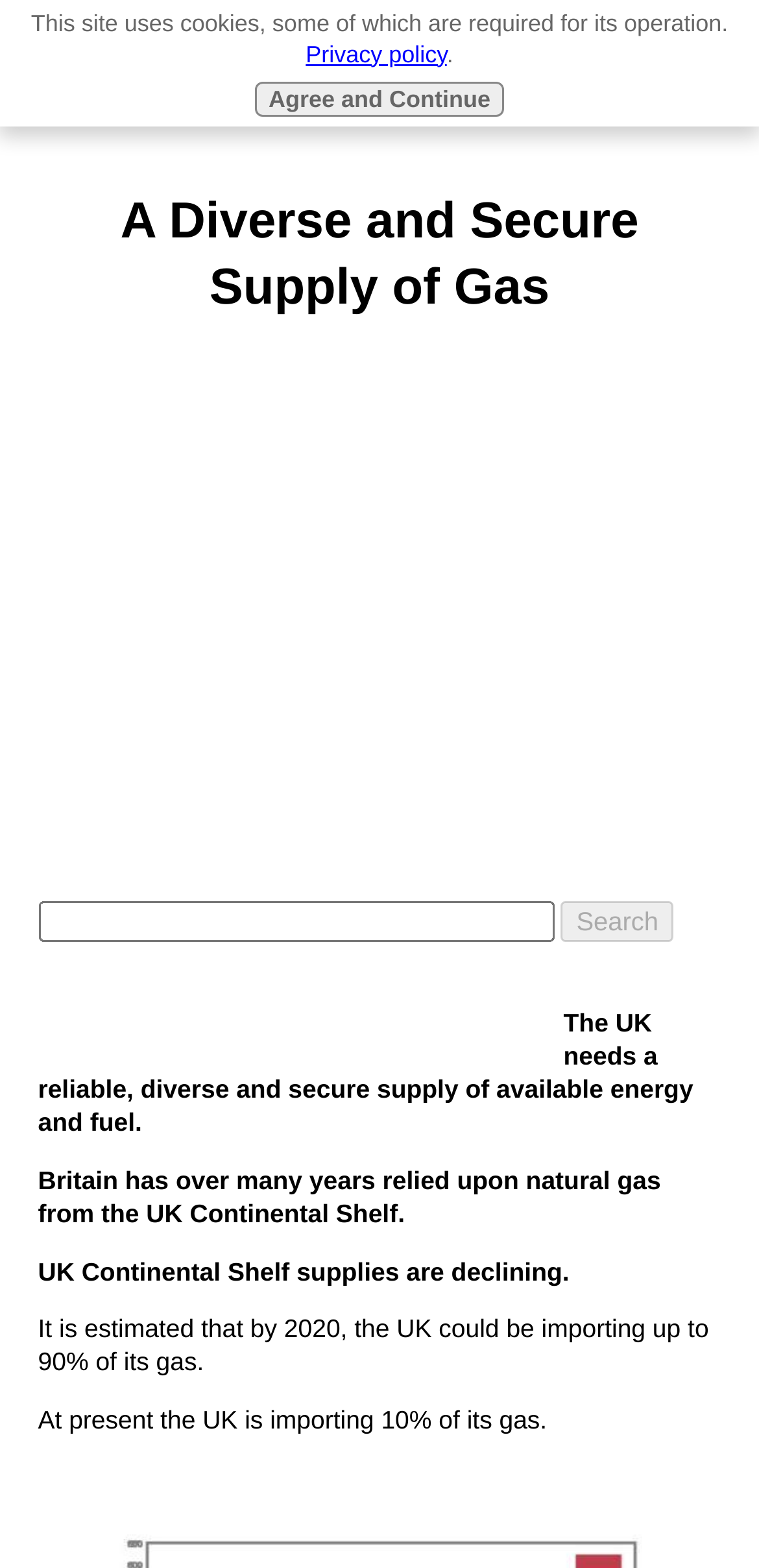How many columns are in the layout table?
Refer to the screenshot and answer in one word or phrase.

1